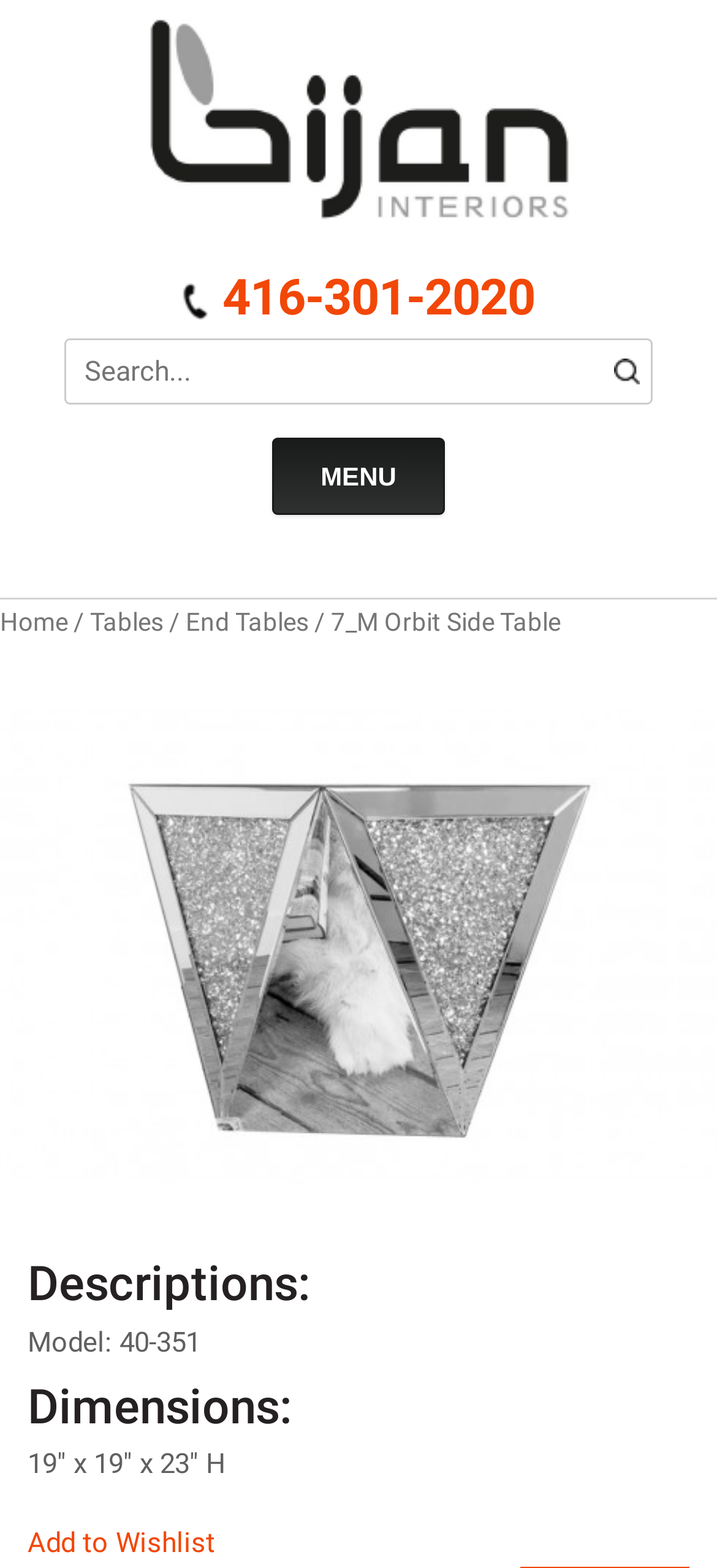Identify the bounding box coordinates of the clickable region to carry out the given instruction: "Search for a product".

[0.09, 0.216, 0.91, 0.258]